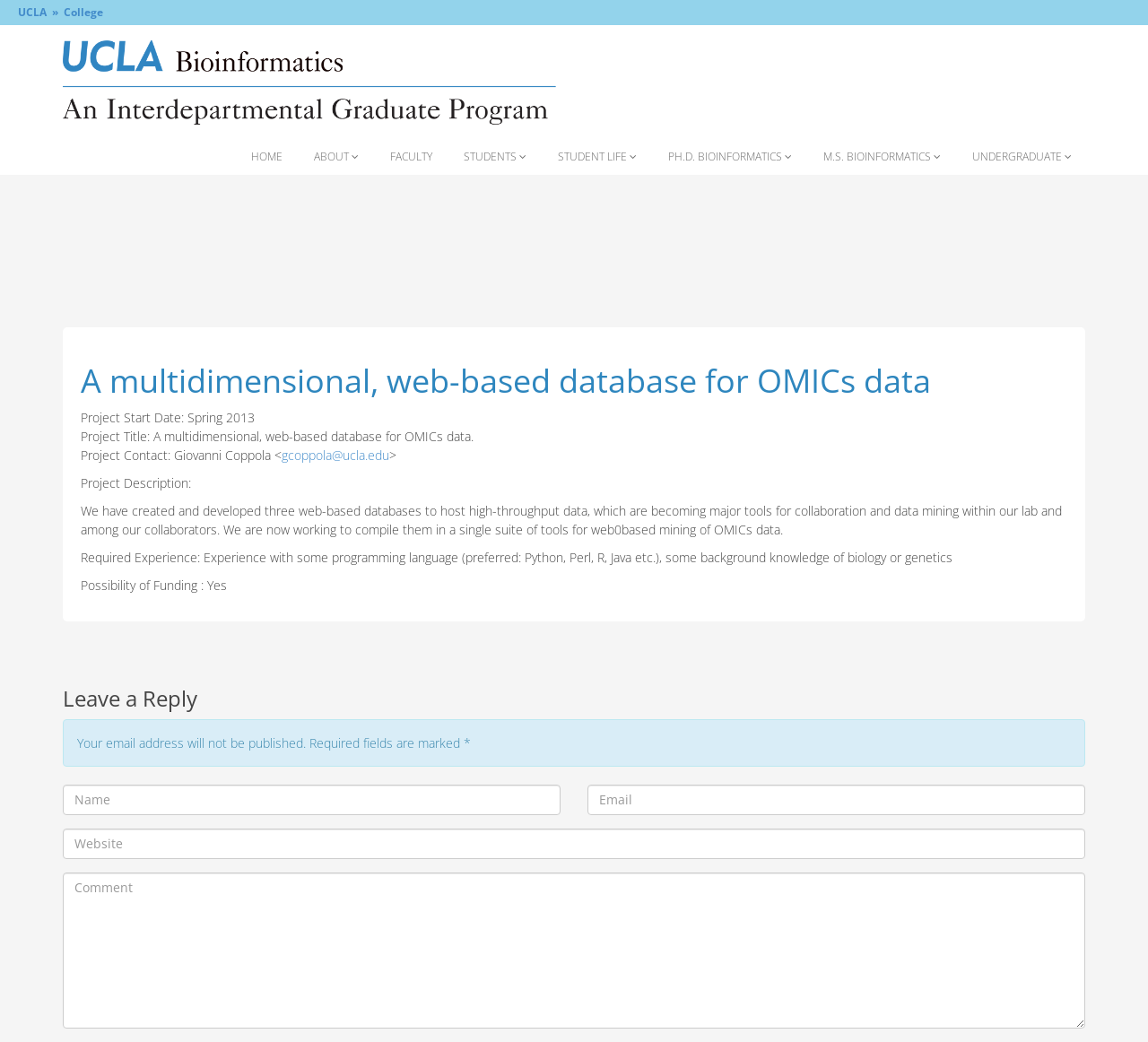Can you find the bounding box coordinates for the element to click on to achieve the instruction: "Enter your name"?

[0.055, 0.753, 0.488, 0.782]